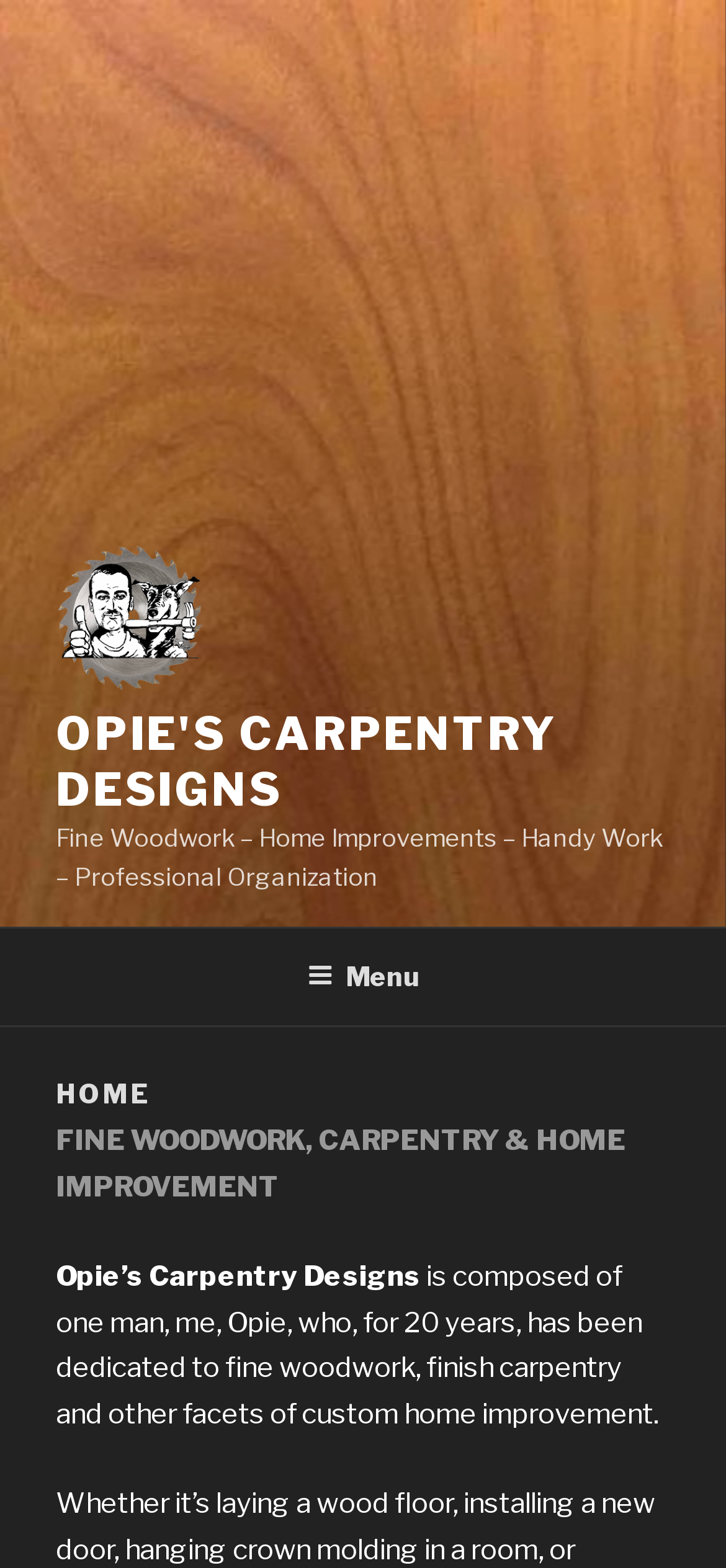Give a detailed account of the webpage's layout and content.

The webpage is about Opie's Carpentry Designs, a professional organization offering fine woodwork, home improvements, and handy work services. At the top, there is a logo image with the company name "Opie's Carpentry Designs" next to it, which is also a link. Below the logo, there is a large heading with the same company name in all capital letters. 

To the right of the logo and heading, there is a tagline or description "Fine Woodwork – Home Improvements – Handy Work – Professional Organization" in a smaller font. 

Below this top section, there is a top menu navigation bar with a "Menu" button on the right side. When expanded, the menu has a "HOME" heading, followed by a brief introduction to Opie's Carpentry Designs, which describes the company as a one-man operation dedicated to fine woodwork, finish carpentry, and custom home improvement for 20 years.